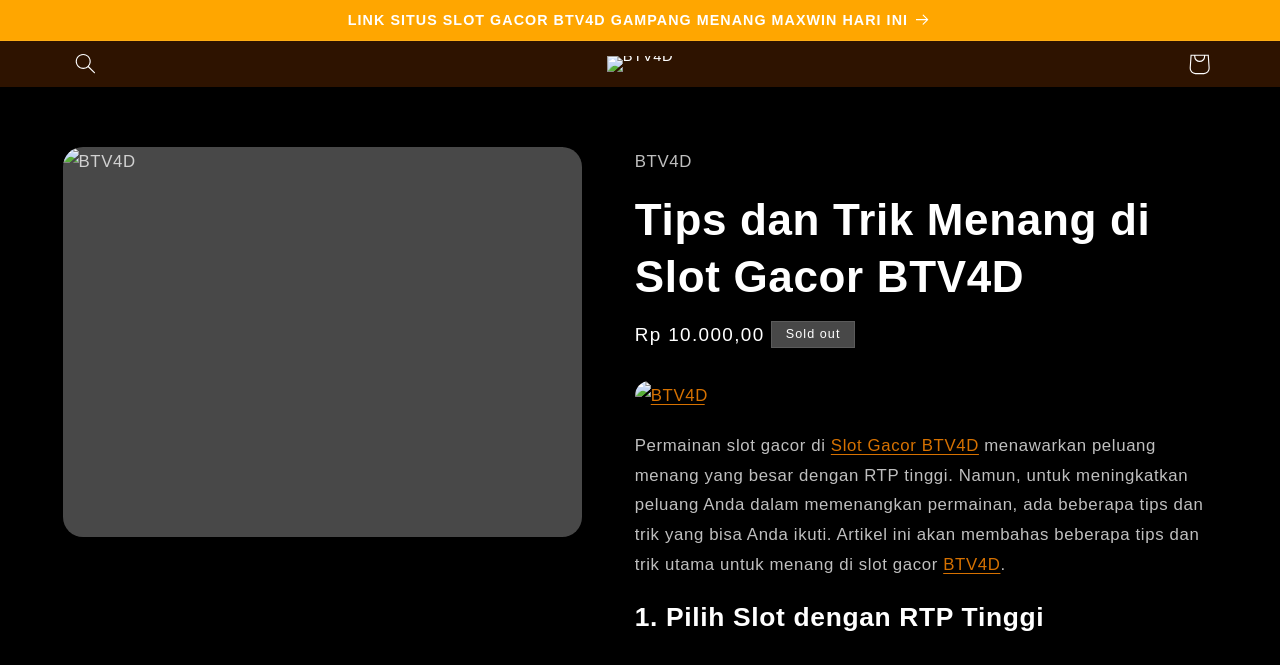Using the provided description: "parent_node: Cart", find the bounding box coordinates of the corresponding UI element. The output should be four float numbers between 0 and 1, in the format [left, top, right, bottom].

[0.468, 0.072, 0.532, 0.12]